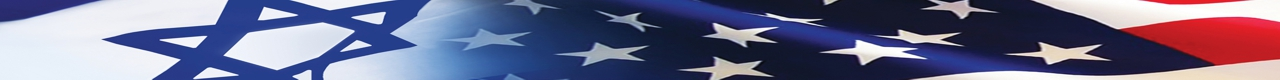Using the information from the screenshot, answer the following question thoroughly:
What is represented by the smooth transition between the two flags?

The smooth transition between the two flags underscores the unity and collaboration often highlighted in initiatives like the Christian Friends of Israel America (CFI), emphasizing support and community ties between Israel and the United States.